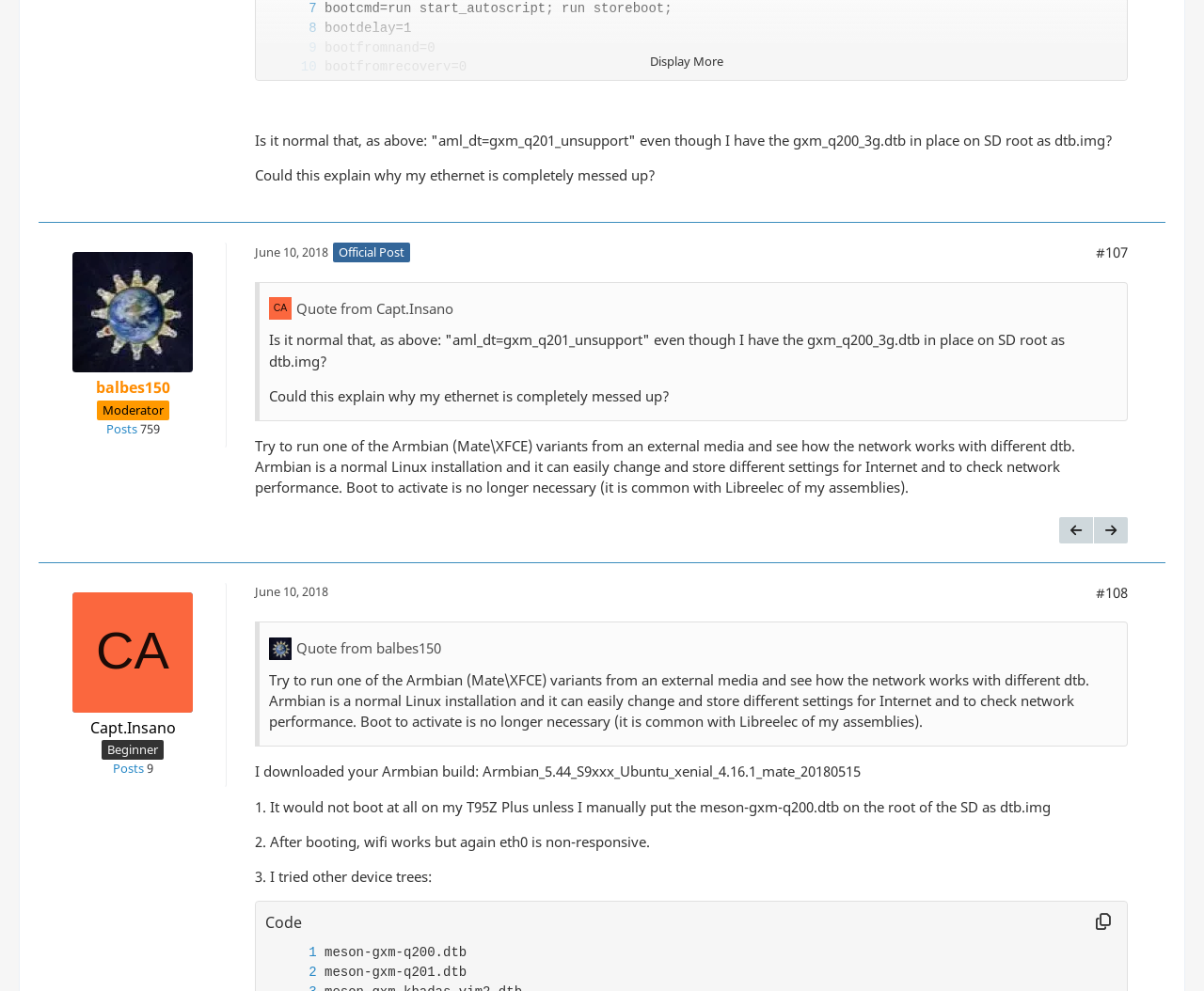Identify the bounding box coordinates of the part that should be clicked to carry out this instruction: "Read the blog".

None